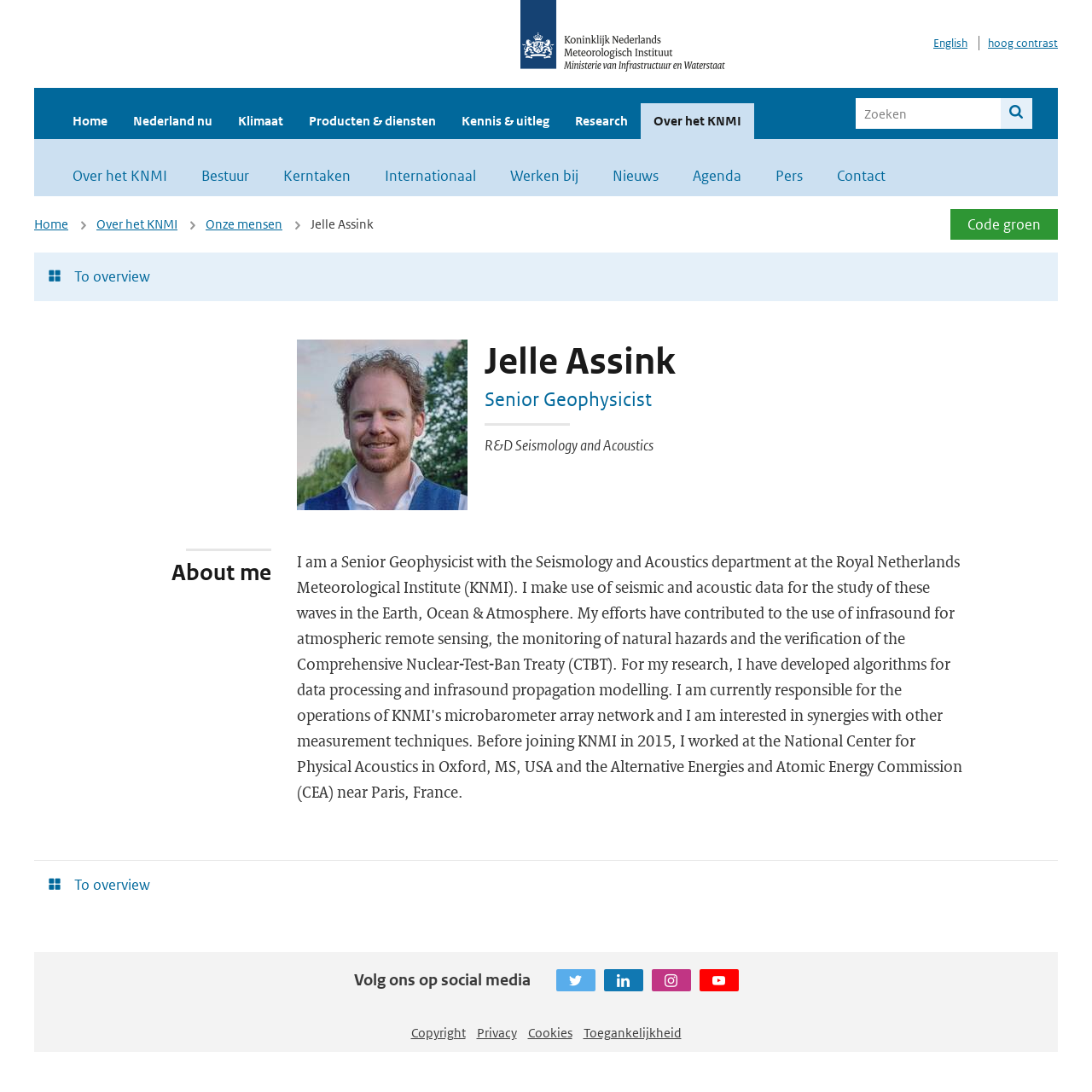What is the name of the person on this webpage?
Please provide a single word or phrase as your answer based on the screenshot.

Jelle Assink